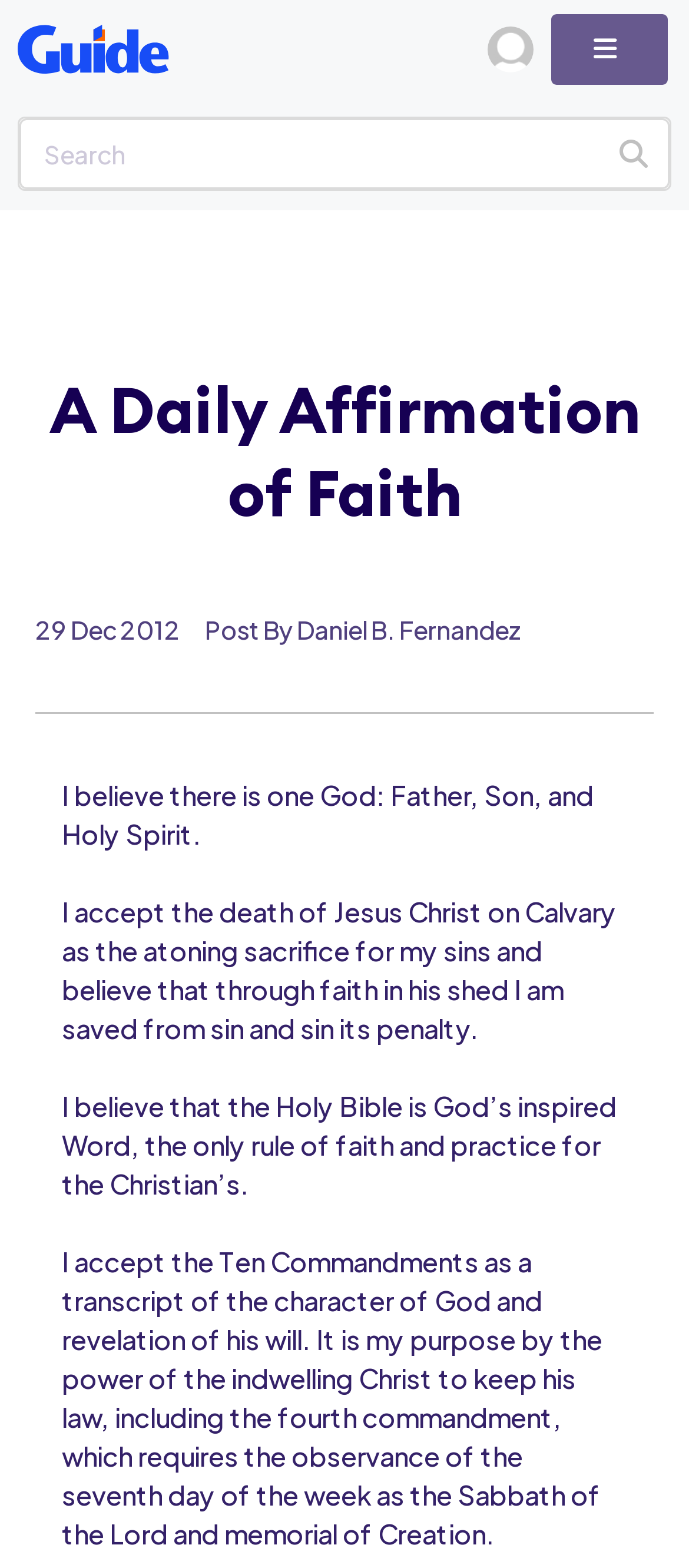Determine the main headline from the webpage and extract its text.

A Daily Affirmation of Faith